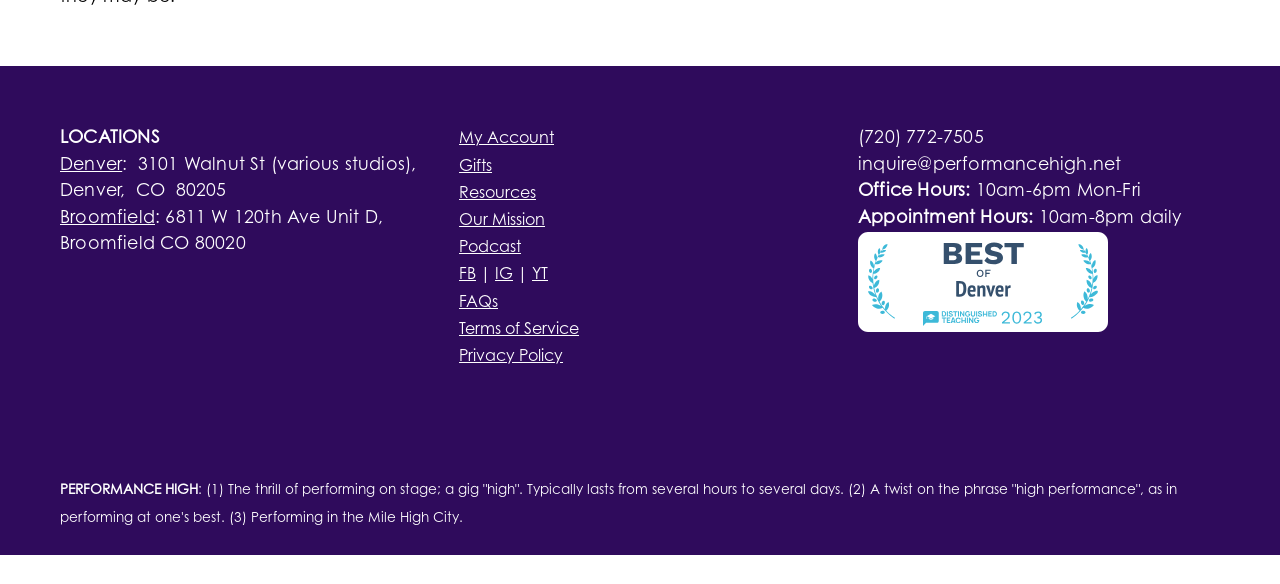Please find the bounding box coordinates of the element that needs to be clicked to perform the following instruction: "Click on Denver location". The bounding box coordinates should be four float numbers between 0 and 1, represented as [left, top, right, bottom].

[0.047, 0.269, 0.095, 0.299]